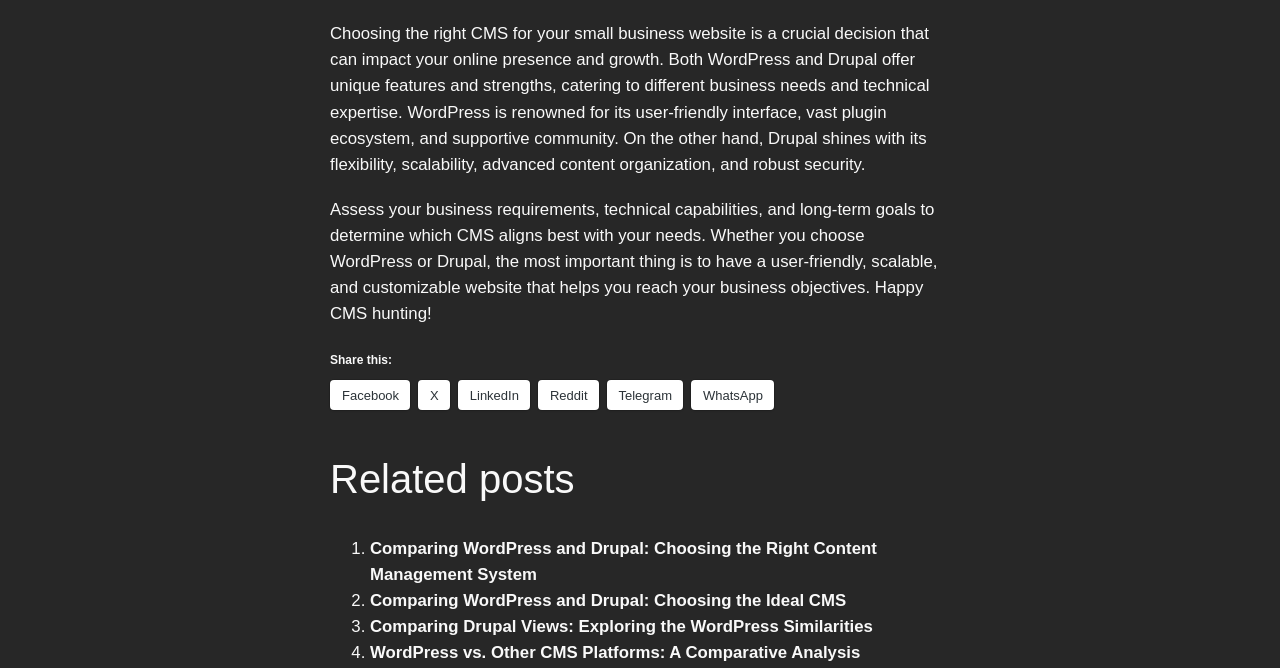Use one word or a short phrase to answer the question provided: 
What is the purpose of the 'Related posts' section?

To provide similar content